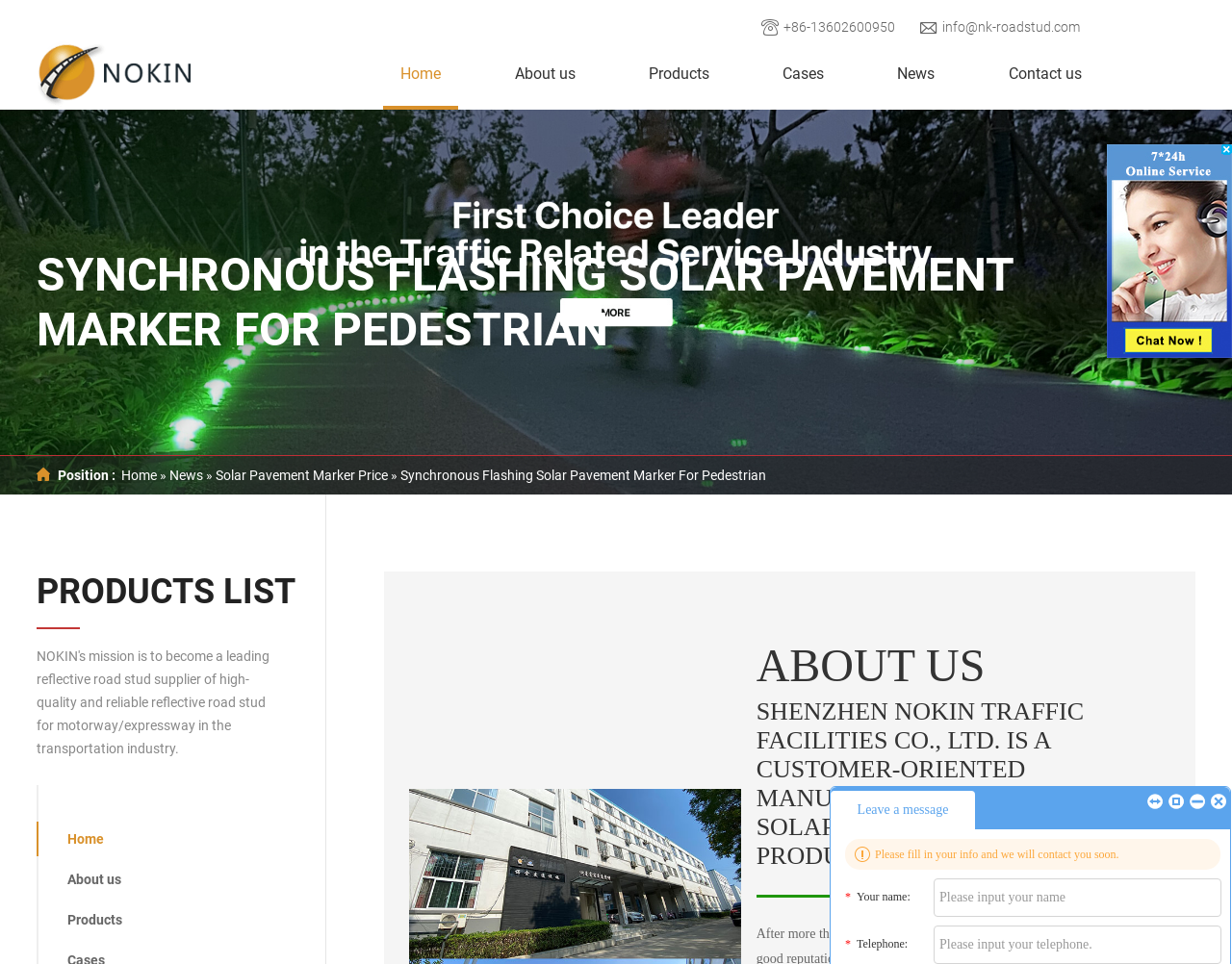Please identify the bounding box coordinates of the region to click in order to complete the given instruction: "click the products link". The coordinates should be four float numbers between 0 and 1, i.e., [left, top, right, bottom].

[0.512, 0.04, 0.59, 0.114]